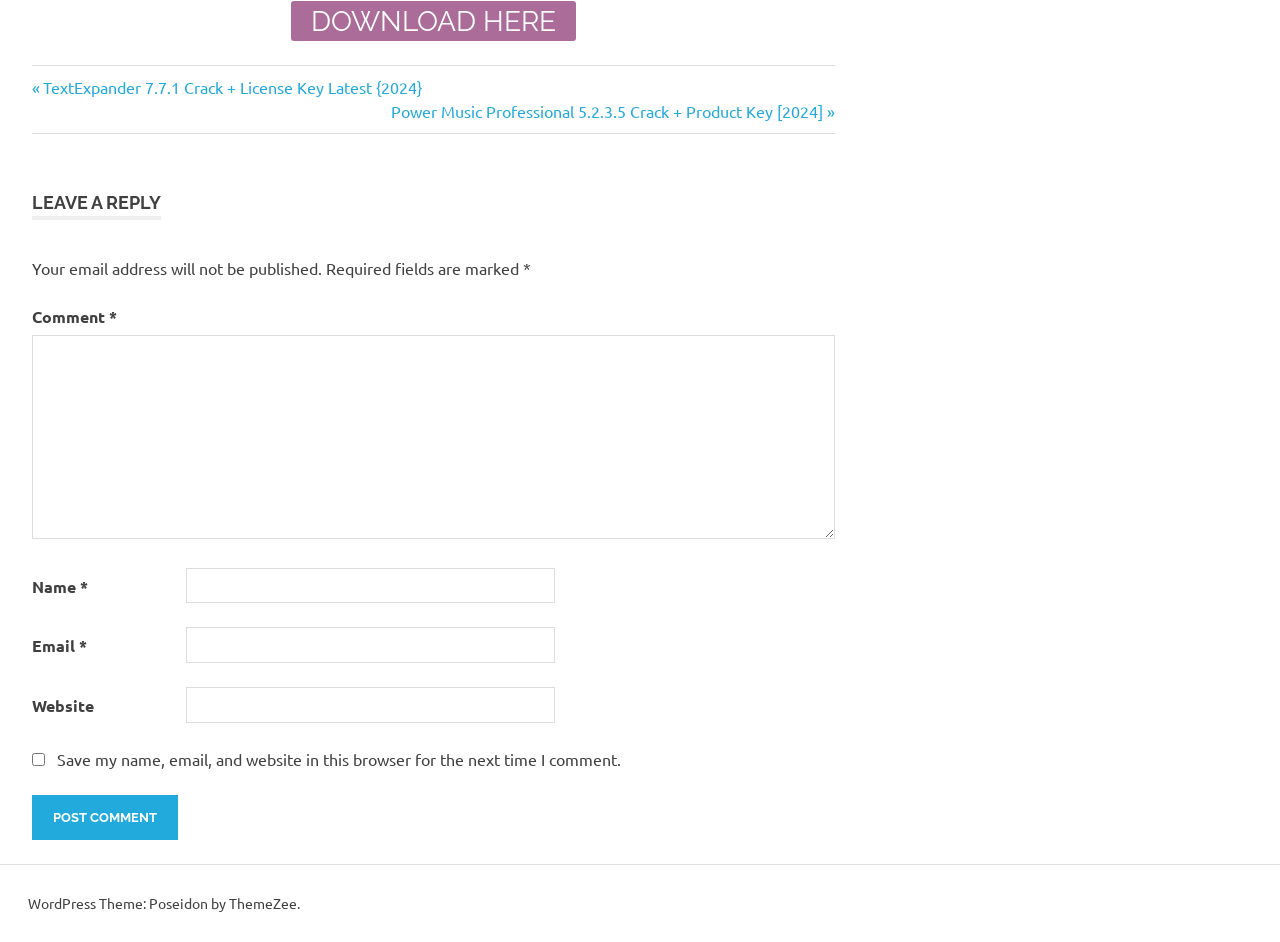Please indicate the bounding box coordinates for the clickable area to complete the following task: "Click the PGWare link". The coordinates should be specified as four float numbers between 0 and 1, i.e., [left, top, right, bottom].

[0.025, 0.865, 0.076, 0.894]